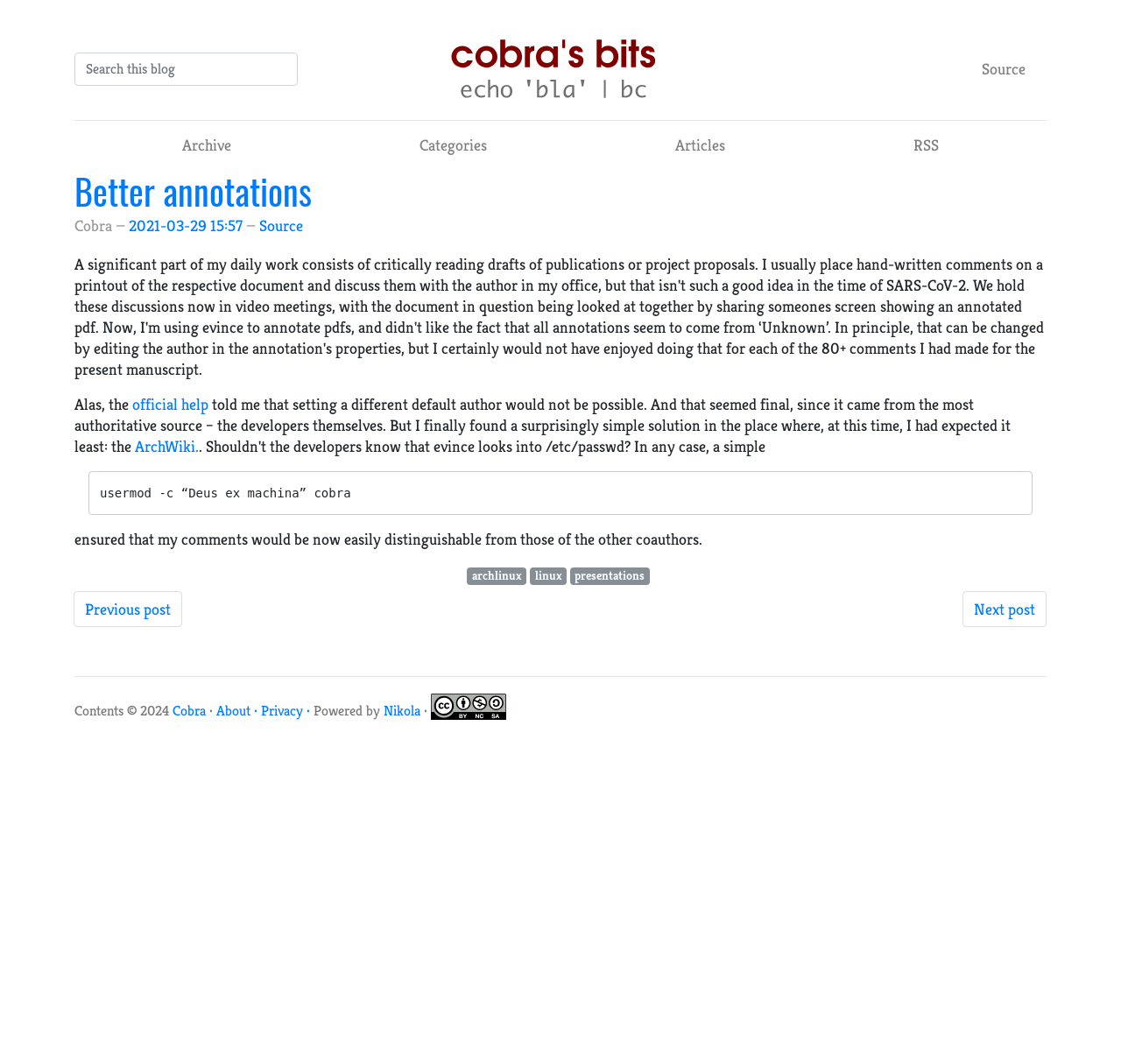Specify the bounding box coordinates of the element's area that should be clicked to execute the given instruction: "Learn more about the author". The coordinates should be four float numbers between 0 and 1, i.e., [left, top, right, bottom].

[0.154, 0.659, 0.184, 0.677]